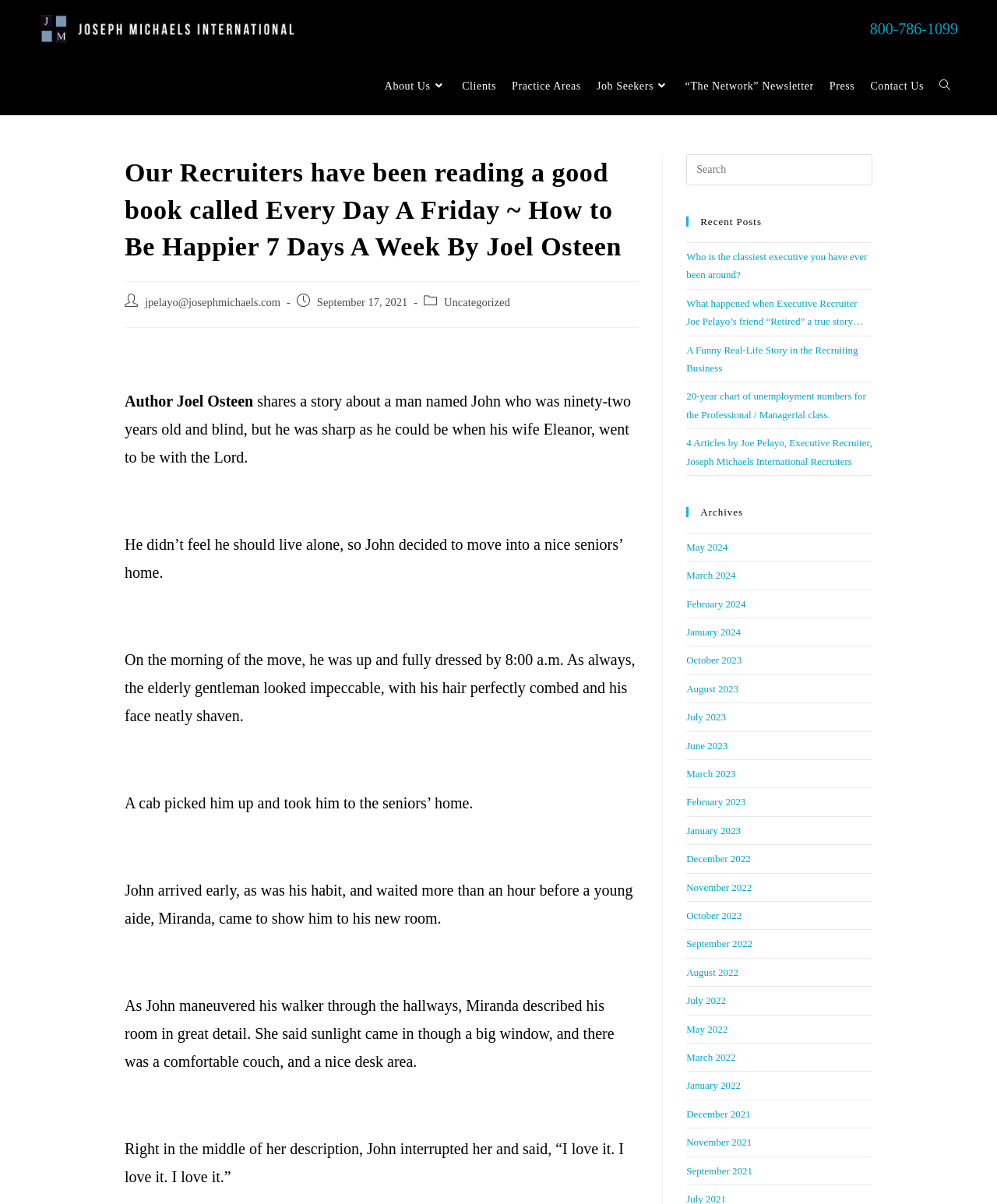Please give a succinct answer to the question in one word or phrase:
What is the name of the seniors' home where John moved?

Not mentioned